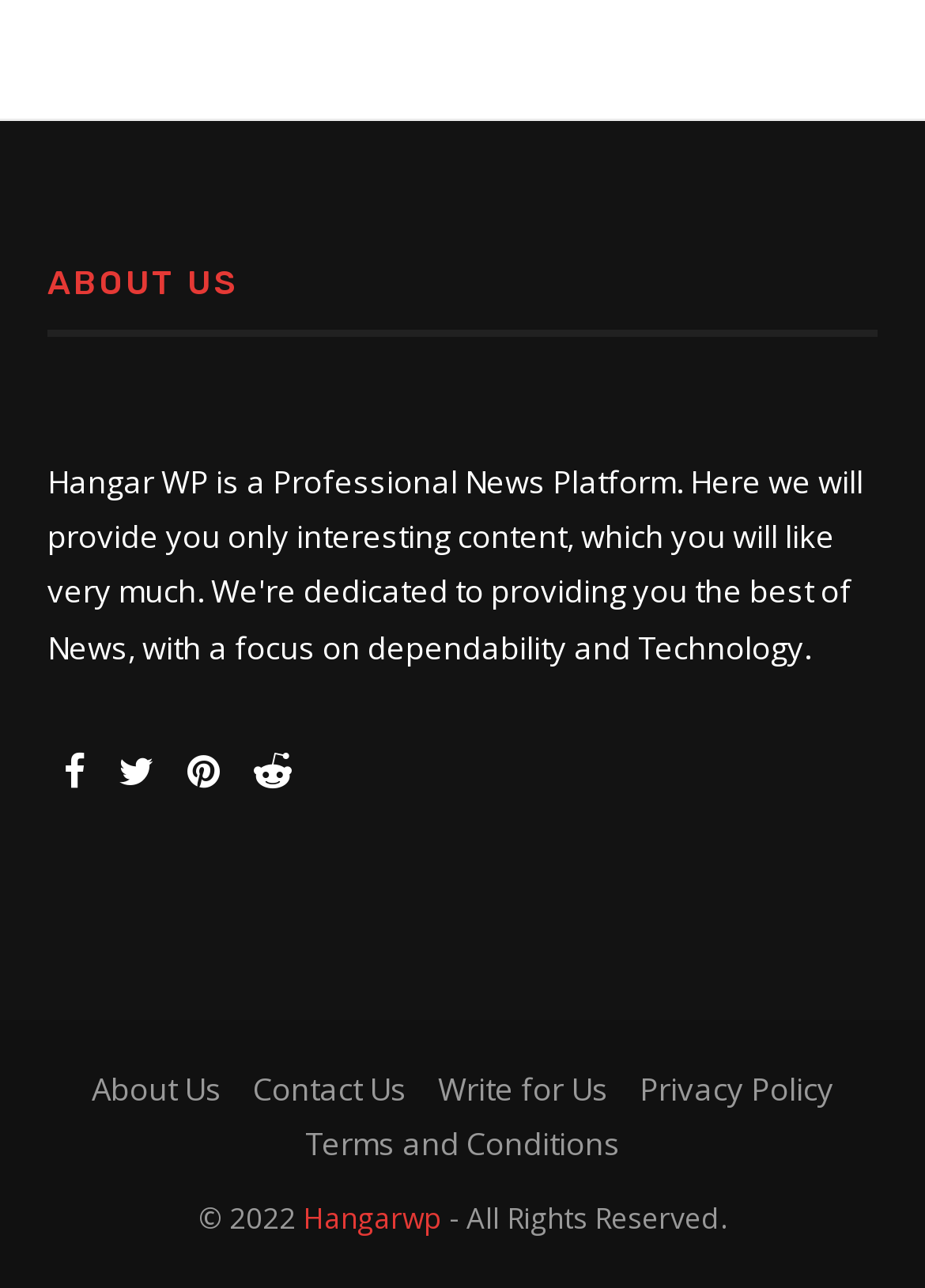Please answer the following question using a single word or phrase: 
What is the last link in the footer section?

Terms and Conditions